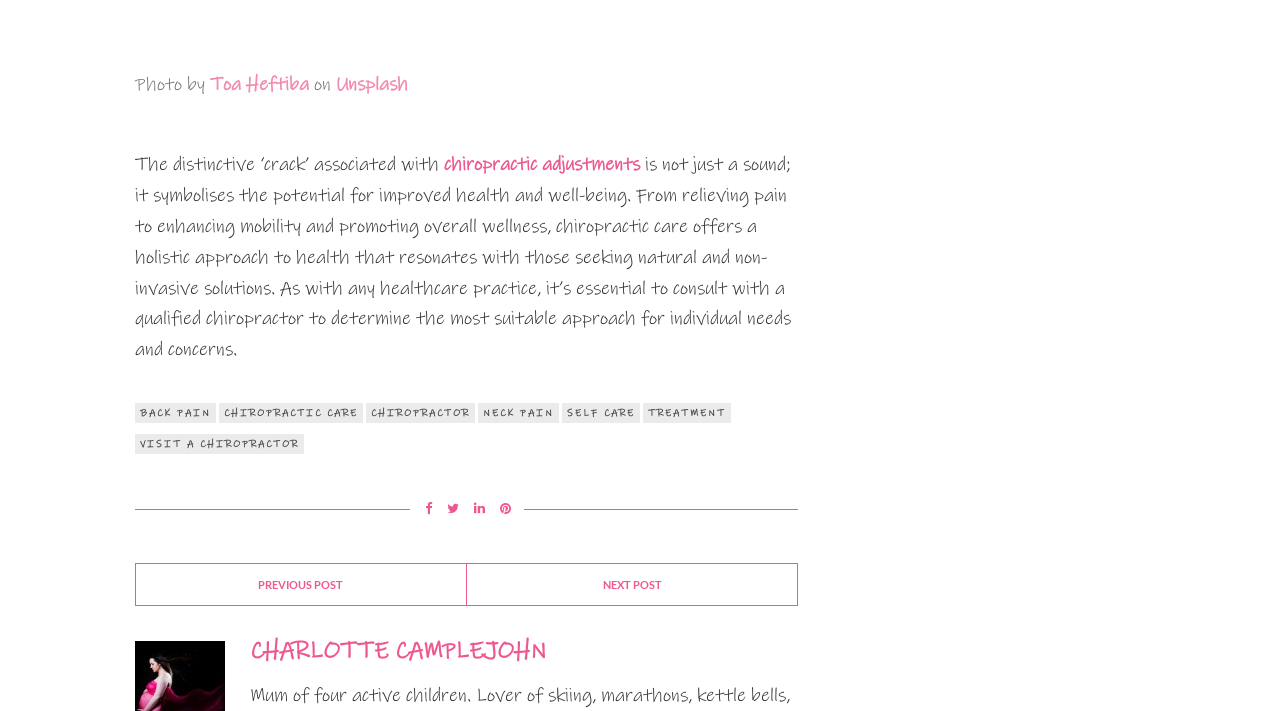Please find the bounding box coordinates of the element that you should click to achieve the following instruction: "Learn about chiropractic adjustments". The coordinates should be presented as four float numbers between 0 and 1: [left, top, right, bottom].

[0.347, 0.215, 0.5, 0.248]